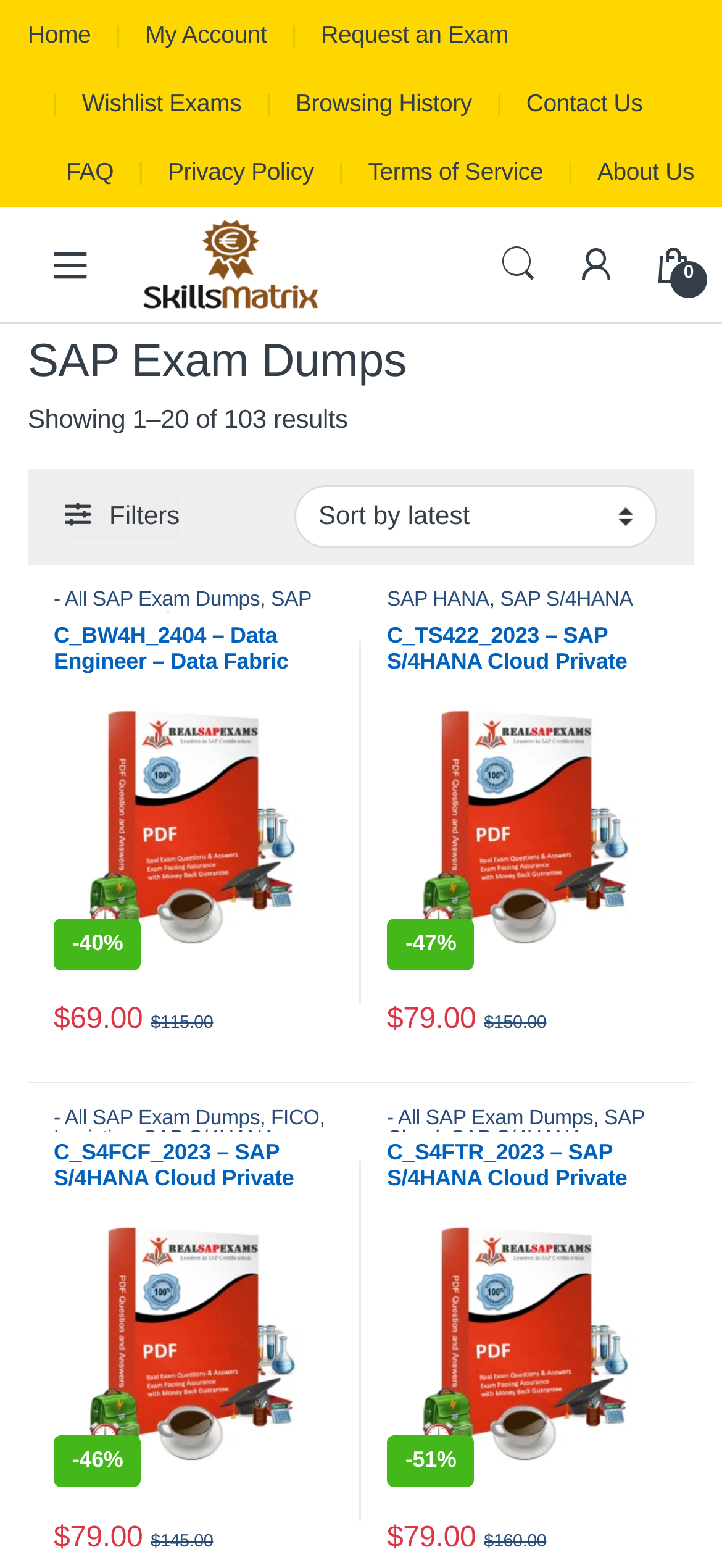How many results are shown on this page?
Provide an in-depth answer to the question, covering all aspects.

I found a StaticText element with the text 'Showing 1–20 of 103 results' at the top of the page, which indicates that 20 results are shown on this page.